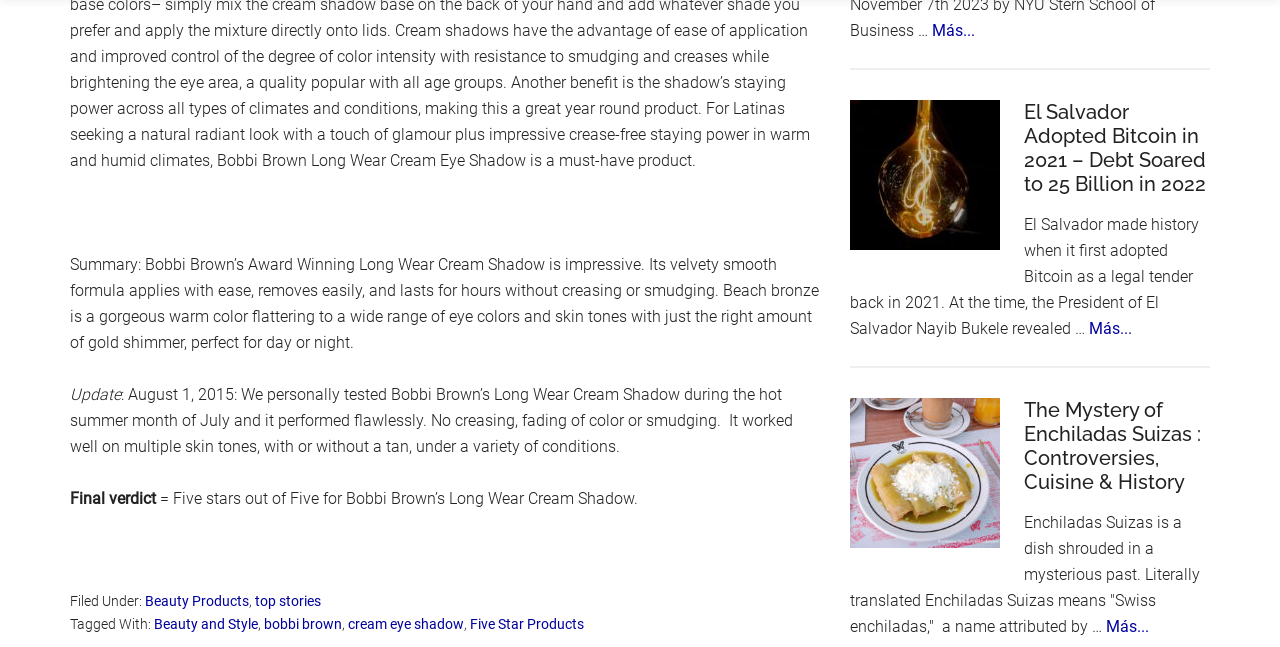Please reply with a single word or brief phrase to the question: 
What is the color of the eye shadow mentioned in the summary?

Beach bronze